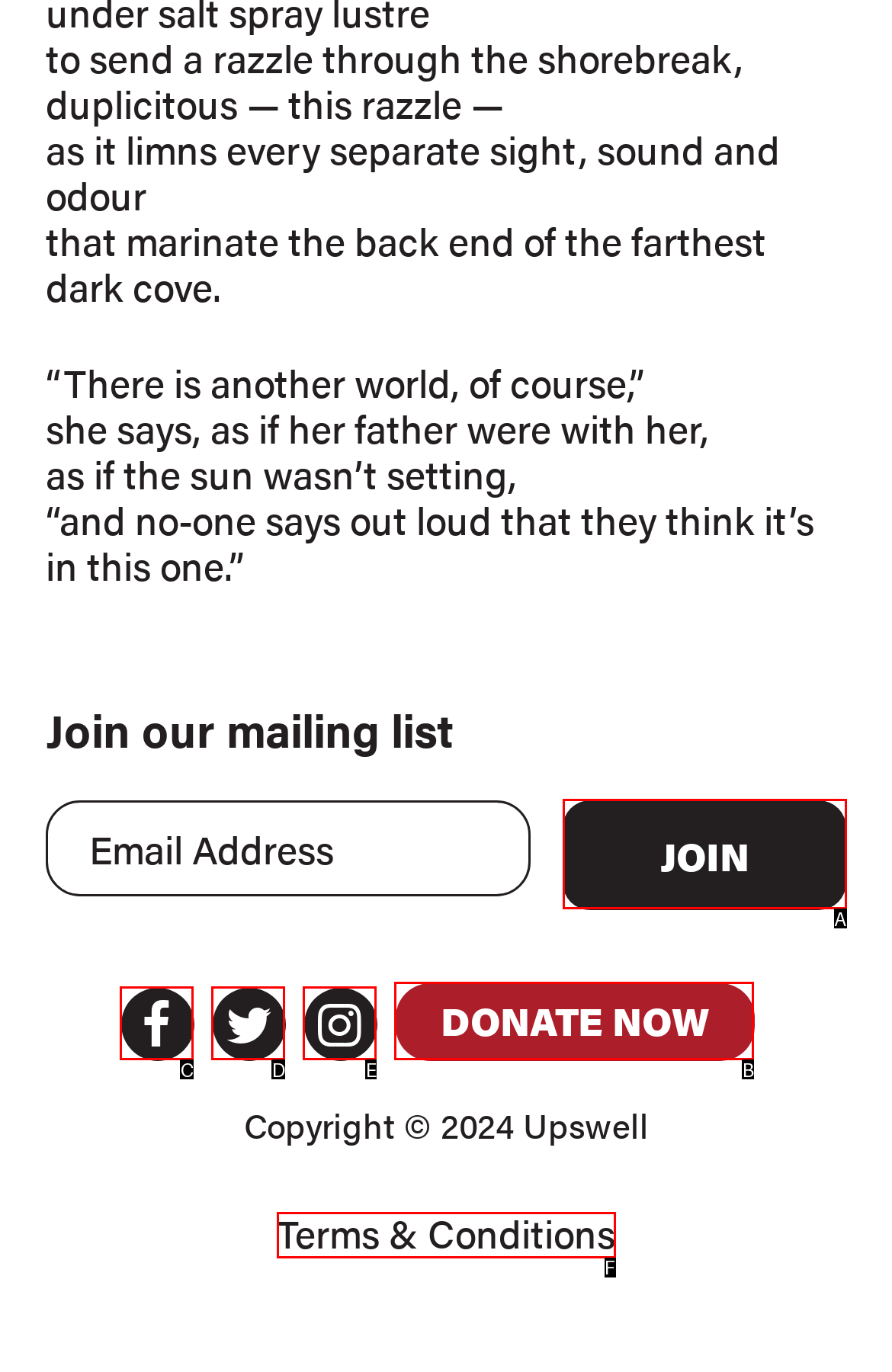Select the HTML element that matches the description: Instagram
Respond with the letter of the correct choice from the given options directly.

E